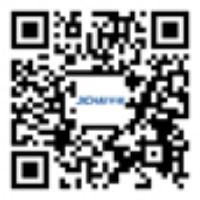Please give a one-word or short phrase response to the following question: 
What type of device can be used to scan the QR code?

Smartphone or compatible device